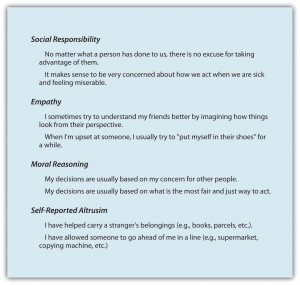Answer briefly with one word or phrase:
What is the purpose of the scale?

To assess individual differences in willingness to help others